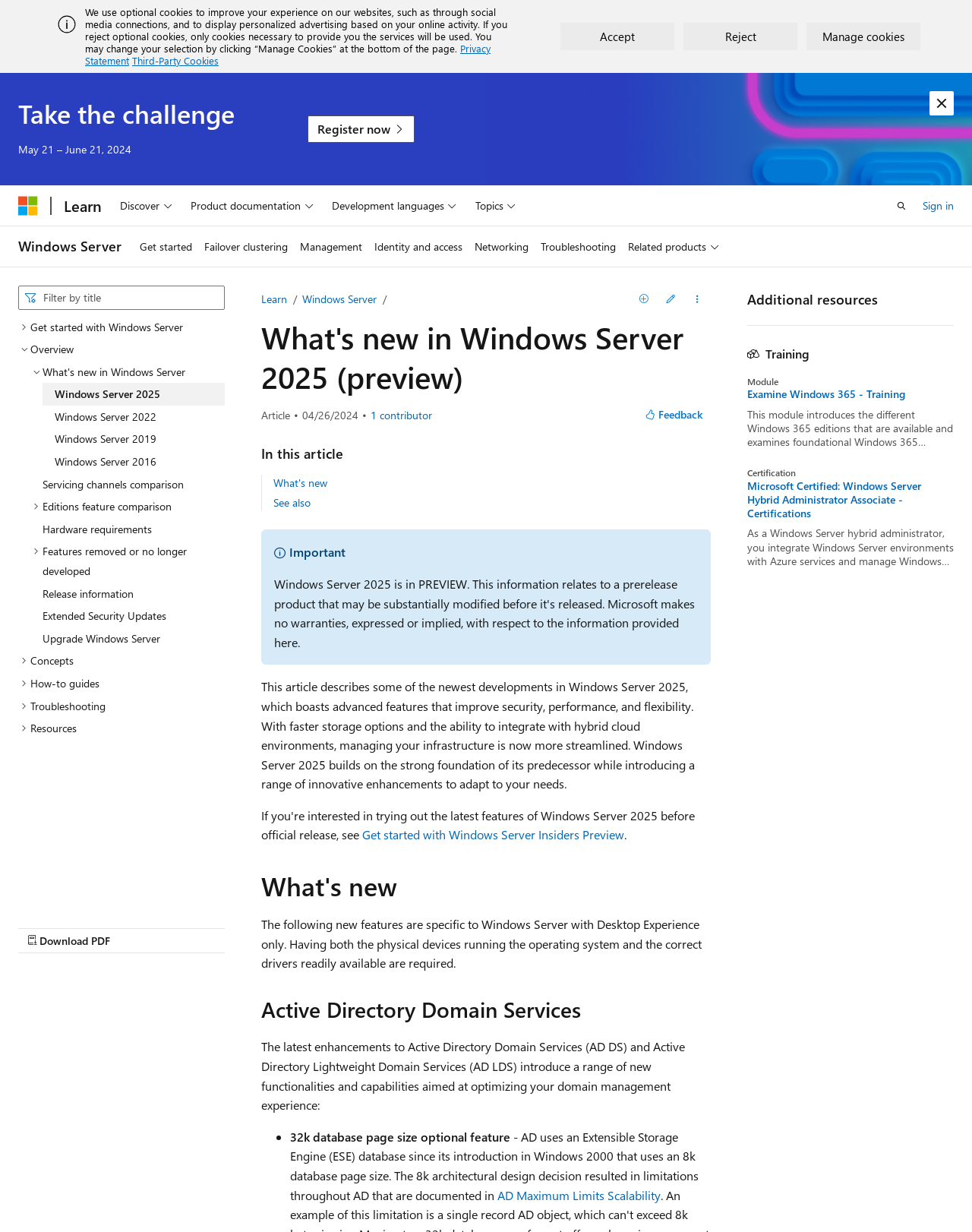Please find the bounding box coordinates of the element that needs to be clicked to perform the following instruction: "View all contributors". The bounding box coordinates should be four float numbers between 0 and 1, represented as [left, top, right, bottom].

[0.381, 0.332, 0.445, 0.342]